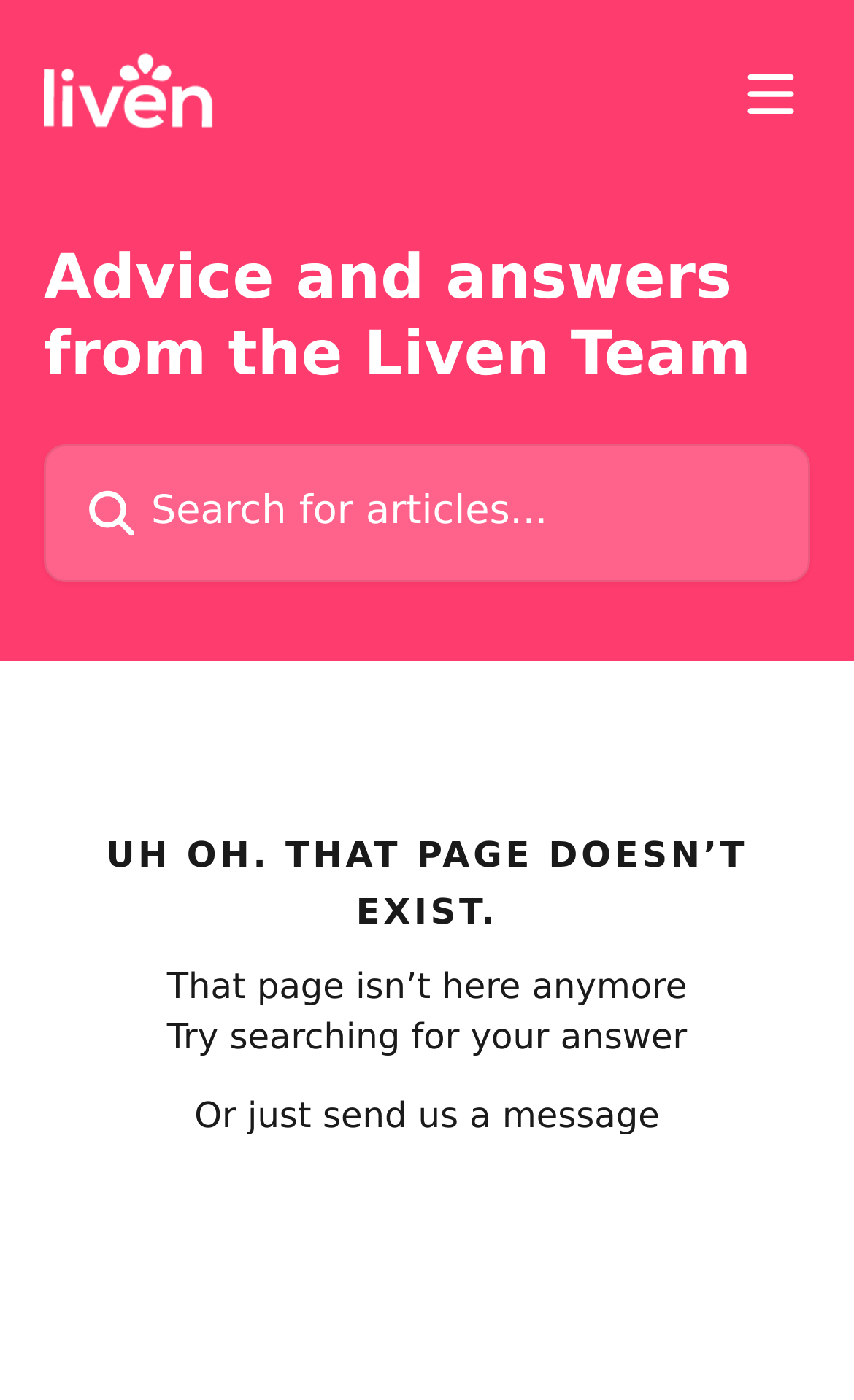Identify and provide the text content of the webpage's primary headline.

Advice and answers from the Liven Team